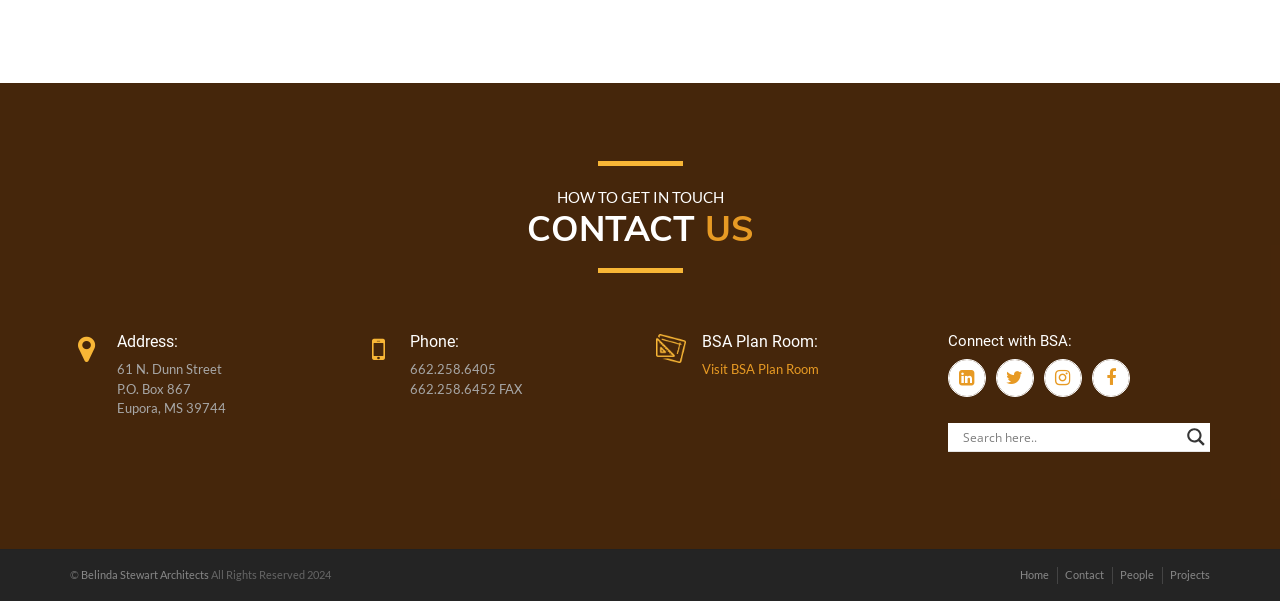Based on the element description Contact, identify the bounding box coordinates for the UI element. The coordinates should be in the format (top-left x, top-left y, bottom-right x, bottom-right y) and within the 0 to 1 range.

[0.832, 0.945, 0.862, 0.967]